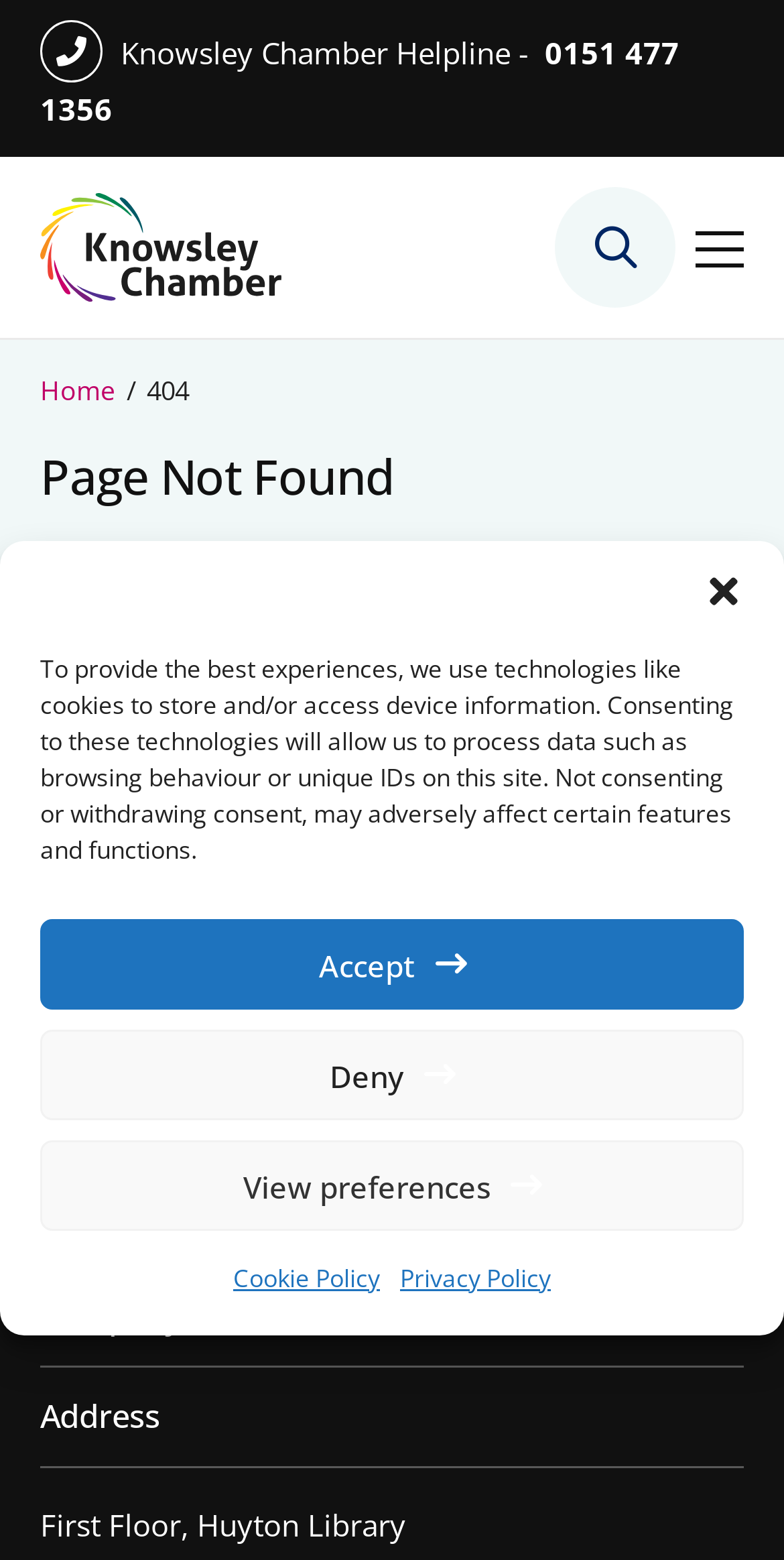Determine the primary headline of the webpage.

Page Not Found